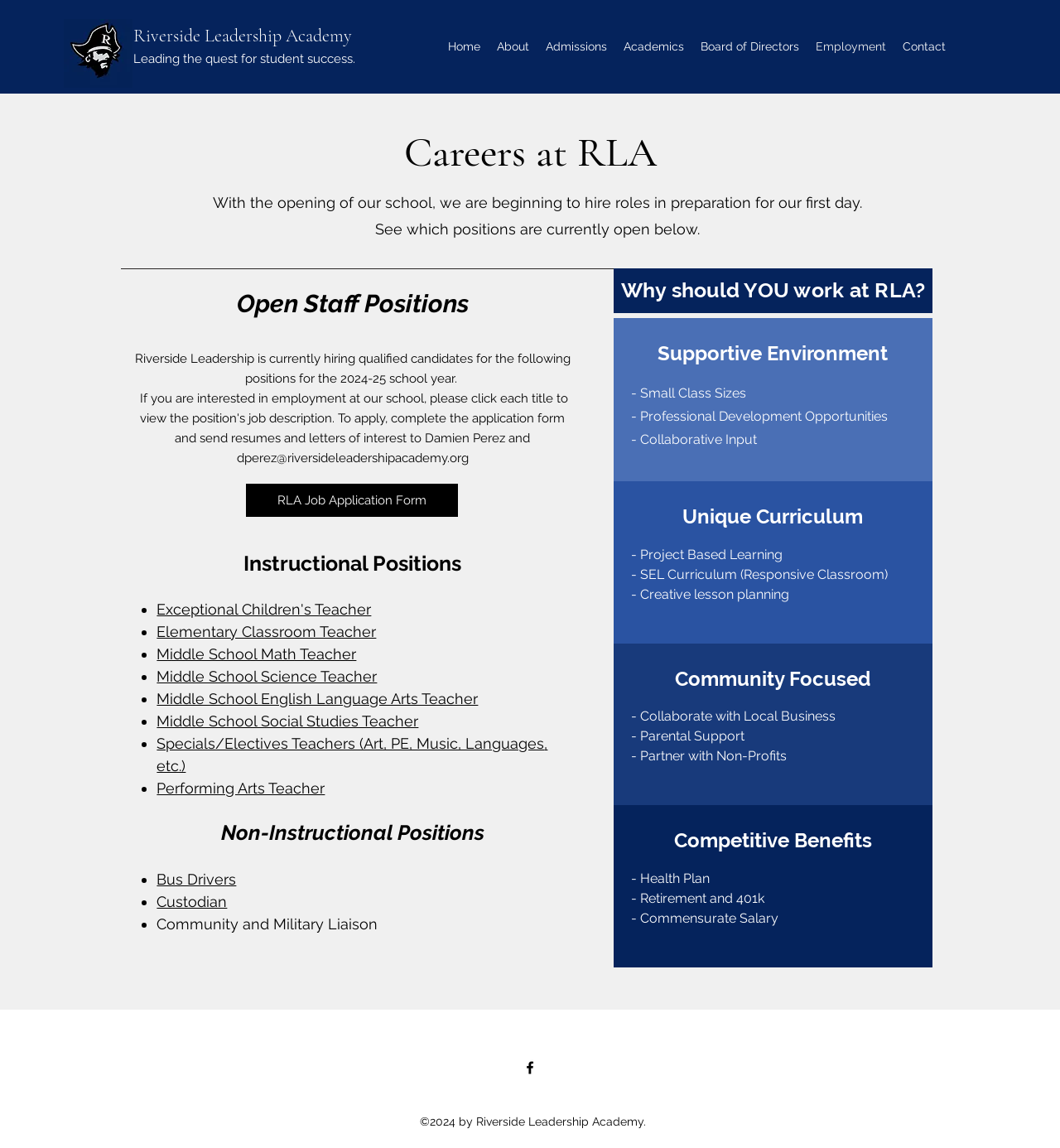Can you show the bounding box coordinates of the region to click on to complete the task described in the instruction: "Apply for the Exceptional Children's Teacher position"?

[0.148, 0.523, 0.35, 0.538]